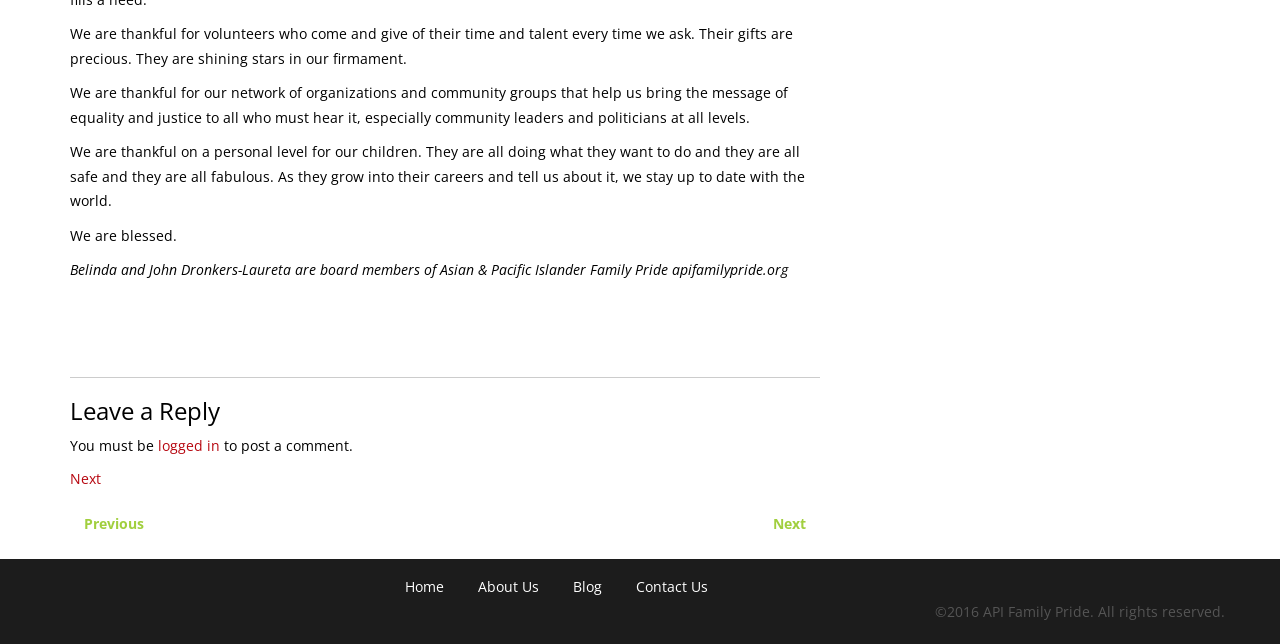Provide your answer in a single word or phrase: 
What is the name of the organization?

API Family Pride